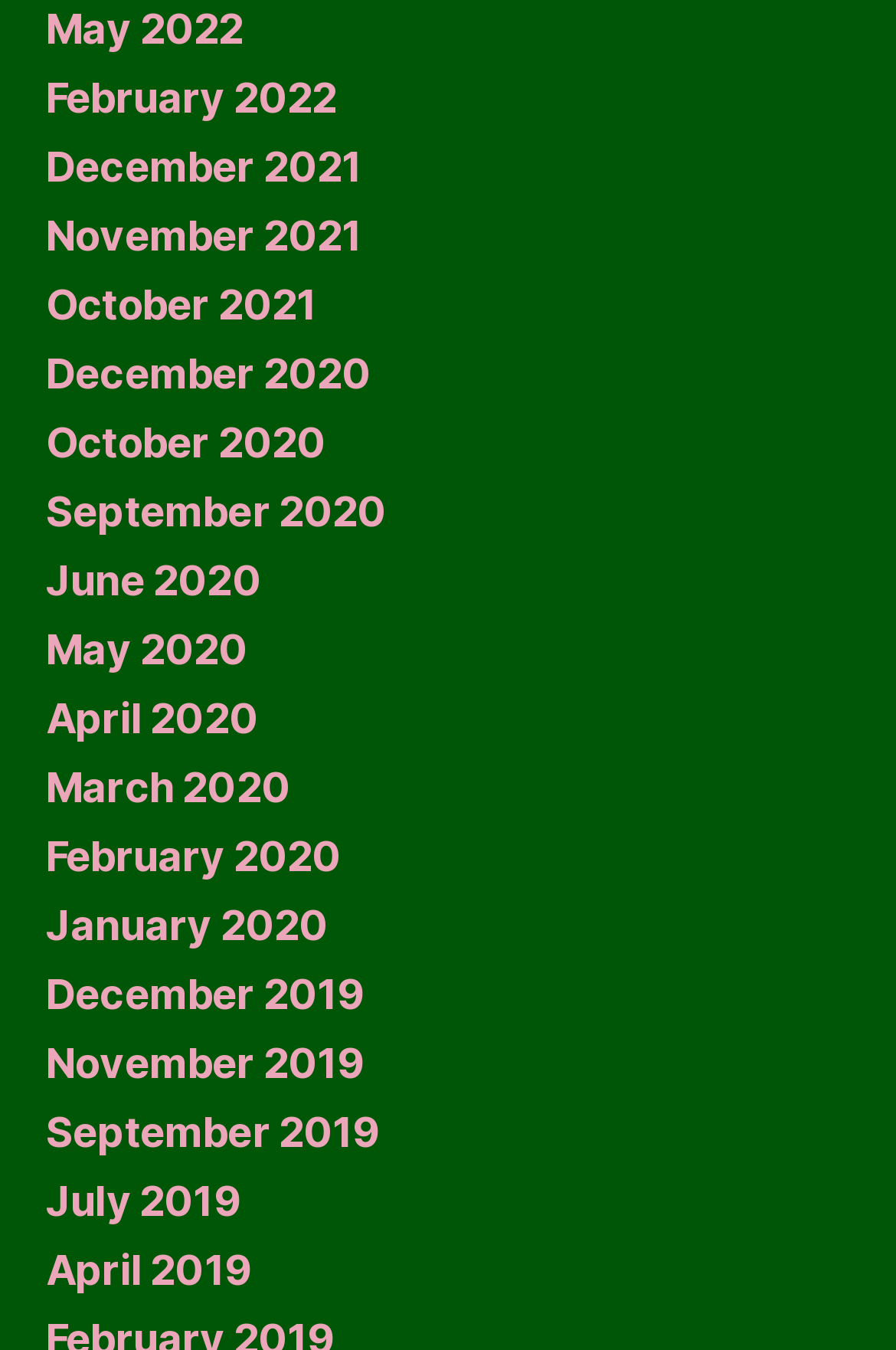Can you specify the bounding box coordinates for the region that should be clicked to fulfill this instruction: "go to May 2022 page".

None